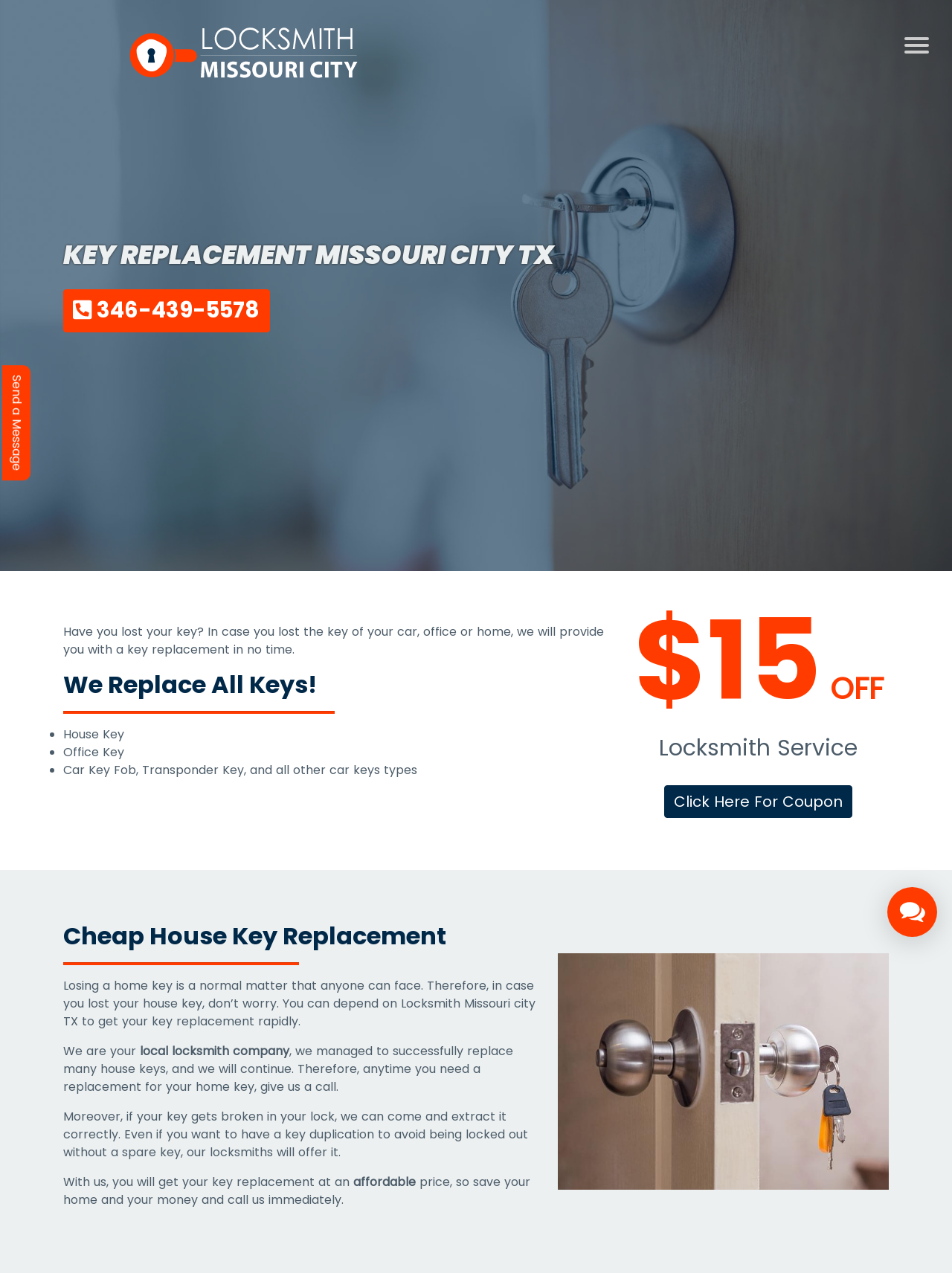What is the purpose of the locksmith company?
Please elaborate on the answer to the question with detailed information.

The locksmith company's primary purpose is to provide key replacement services, as stated in the text 'You can depend on Locksmith Missouri city TX to get your key replacement rapidly'.